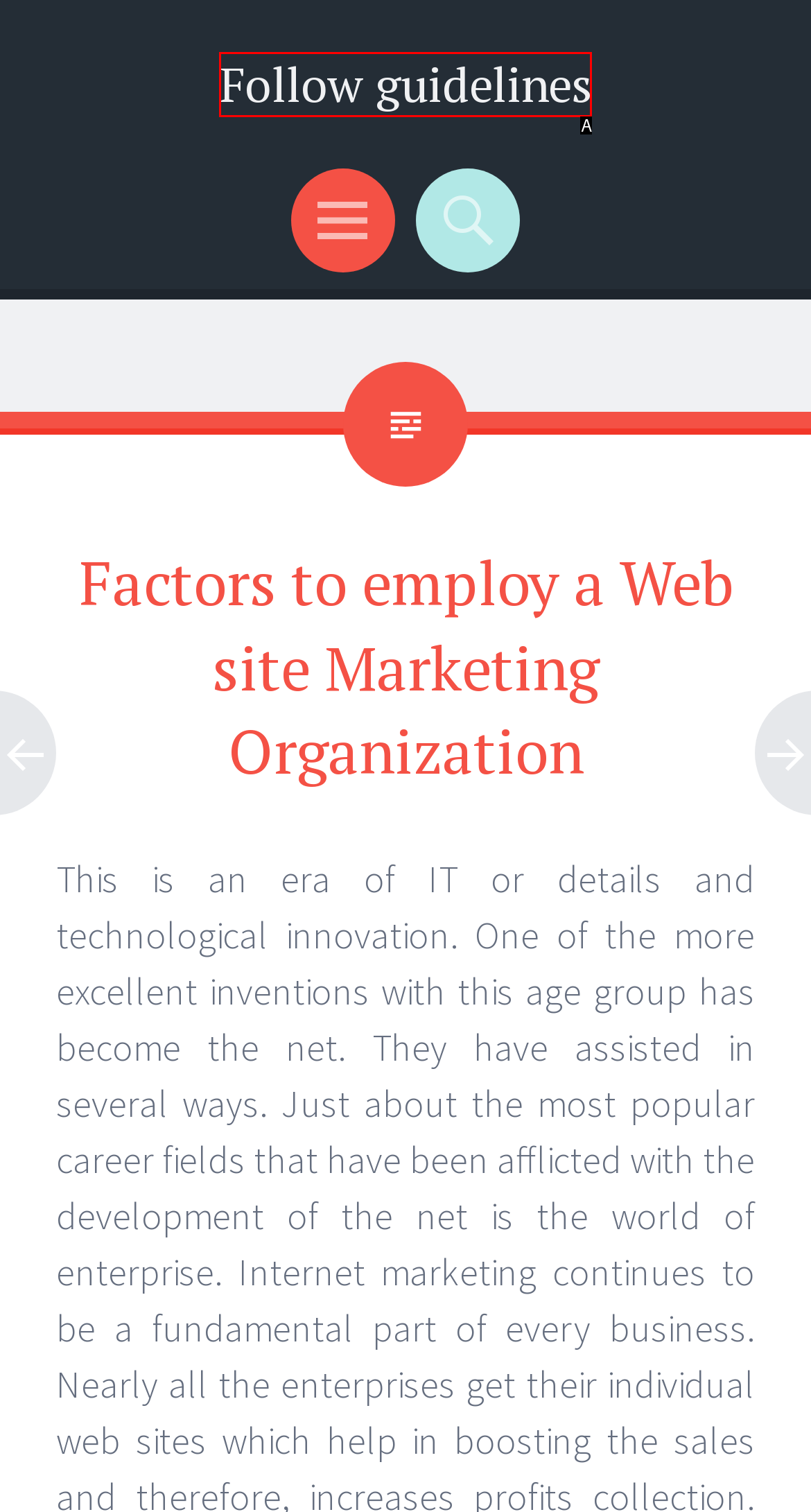Which option is described as follows: Follow guidelines
Answer with the letter of the matching option directly.

A